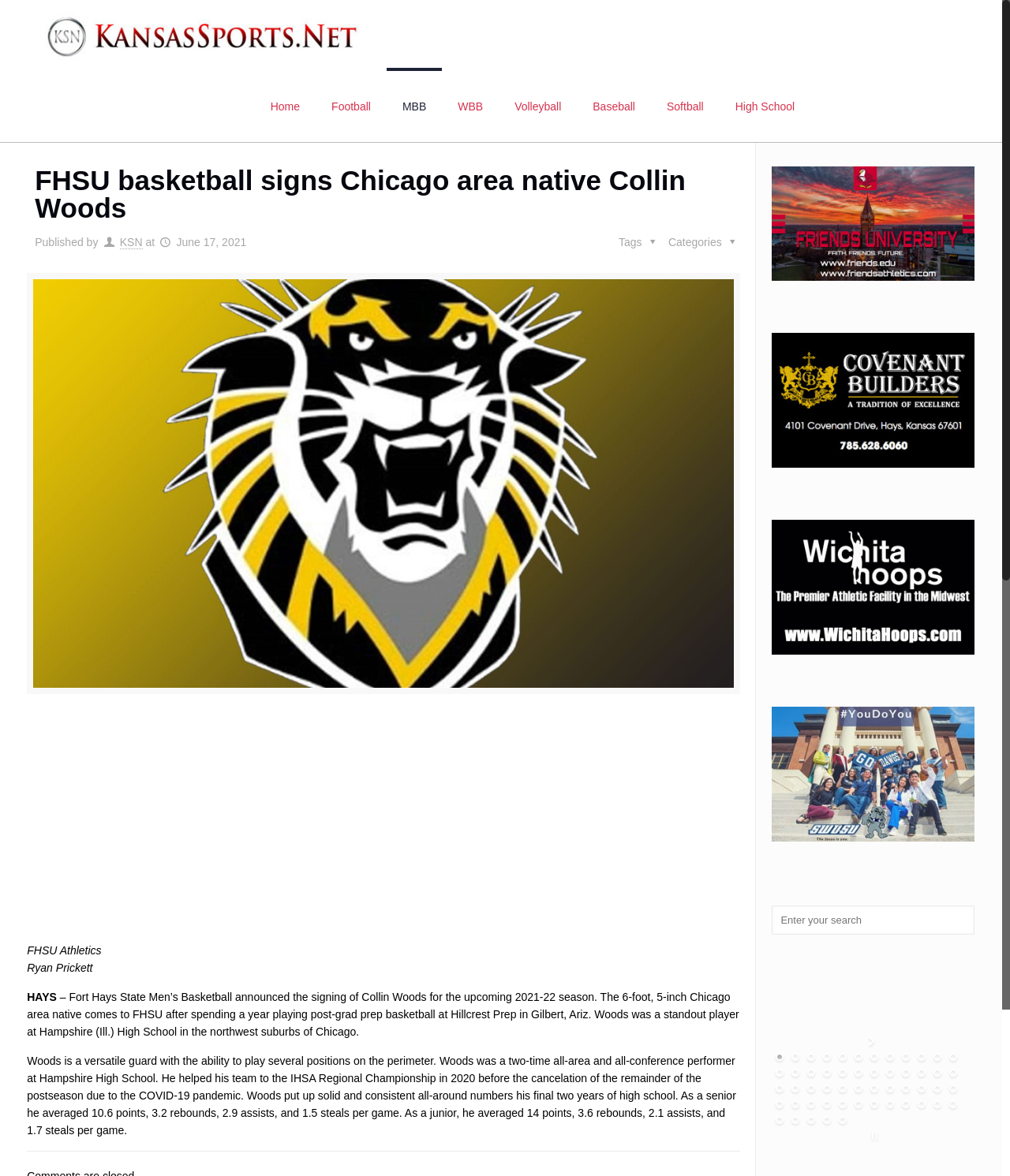What is the name of the high school attended by Collin Woods?
We need a detailed and exhaustive answer to the question. Please elaborate.

The article mentions that Collin Woods was a 'standout player at Hampshire (Ill.) High School', indicating that he attended Hampshire High School.